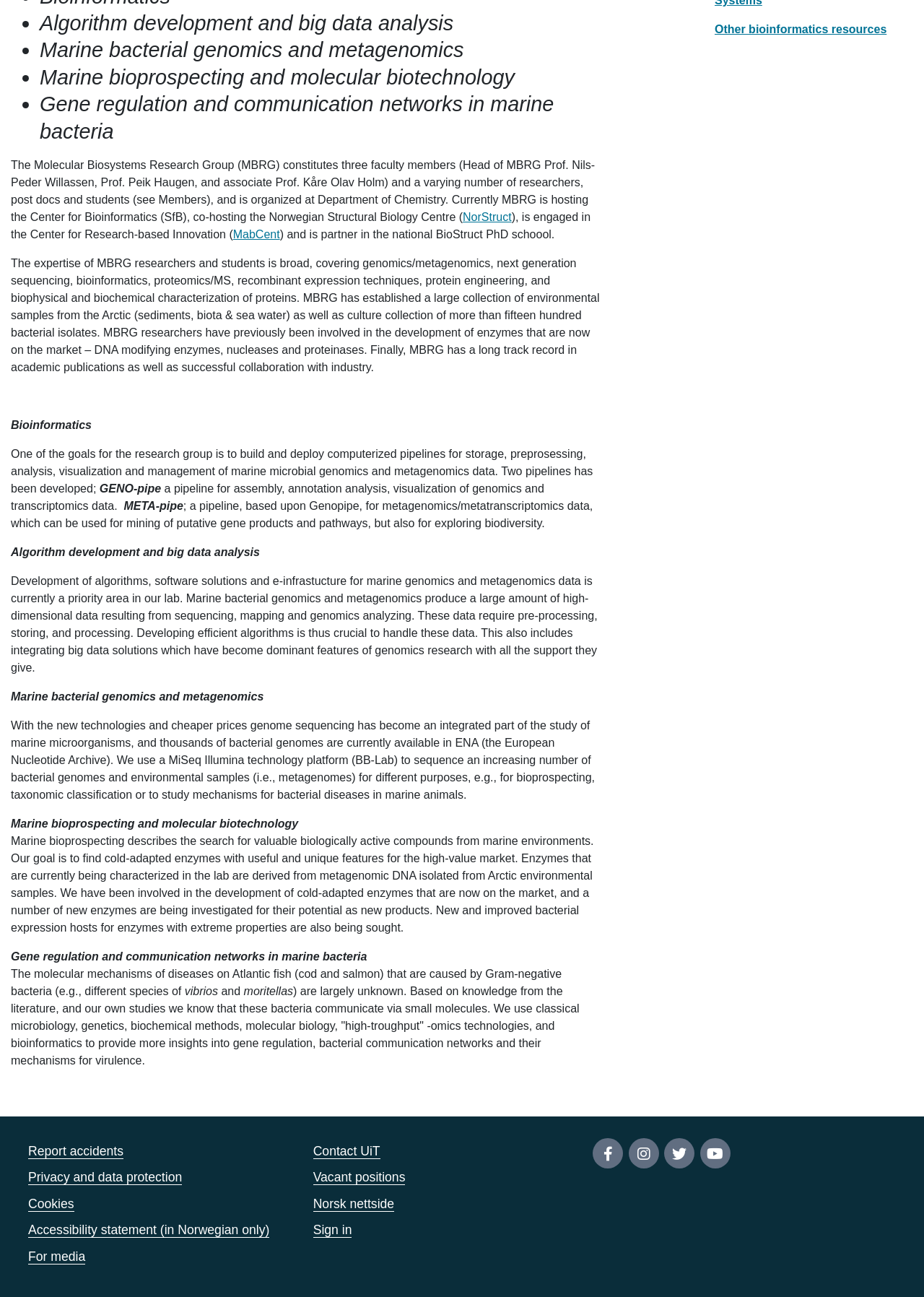Please determine the bounding box coordinates for the UI element described here. Use the format (top-left x, top-left y, bottom-right x, bottom-right y) with values bounded between 0 and 1: Privacy and data protection

[0.03, 0.902, 0.197, 0.914]